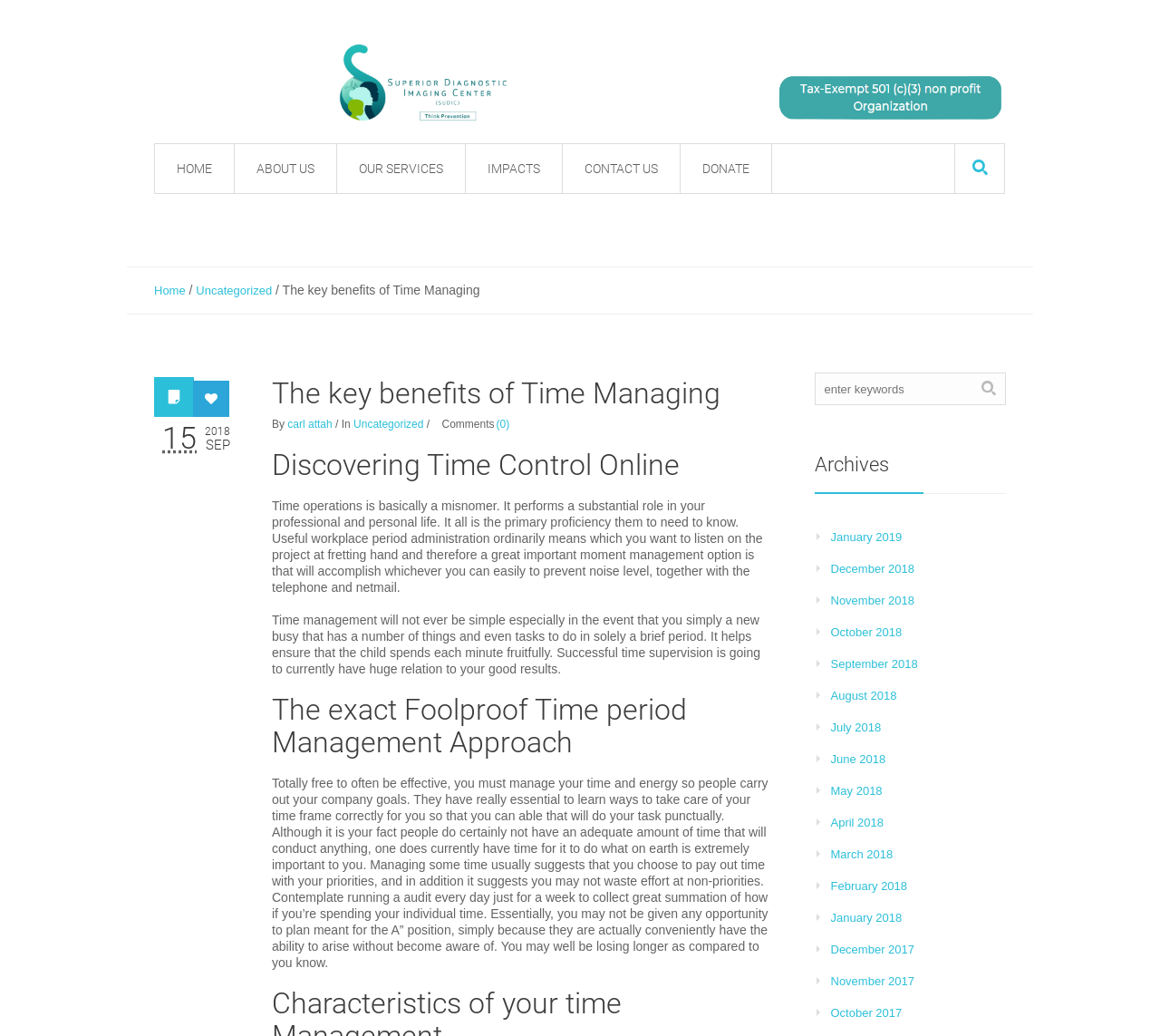Please specify the bounding box coordinates of the clickable region to carry out the following instruction: "Click on the HOME link". The coordinates should be four float numbers between 0 and 1, in the format [left, top, right, bottom].

[0.133, 0.138, 0.202, 0.187]